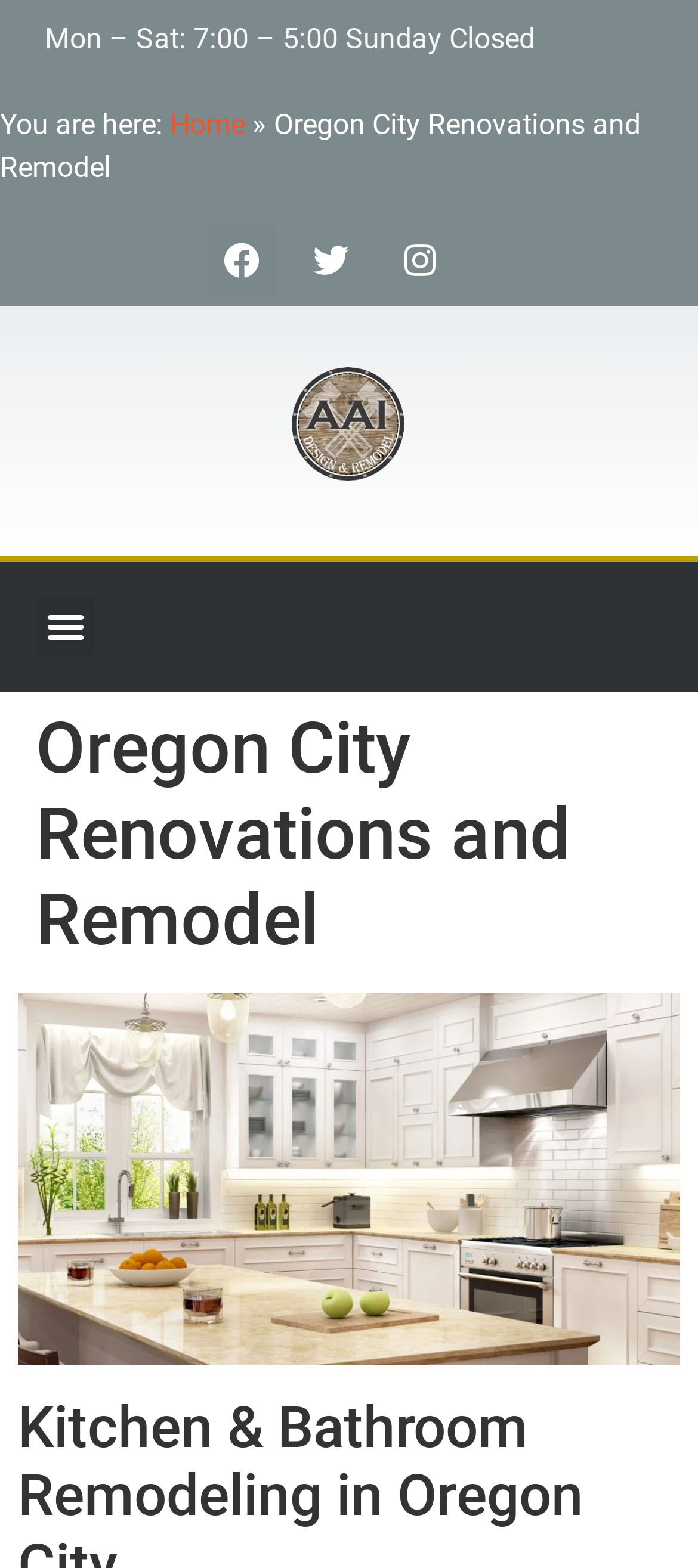Determine the bounding box coordinates for the HTML element described here: "Home".

[0.244, 0.069, 0.351, 0.091]